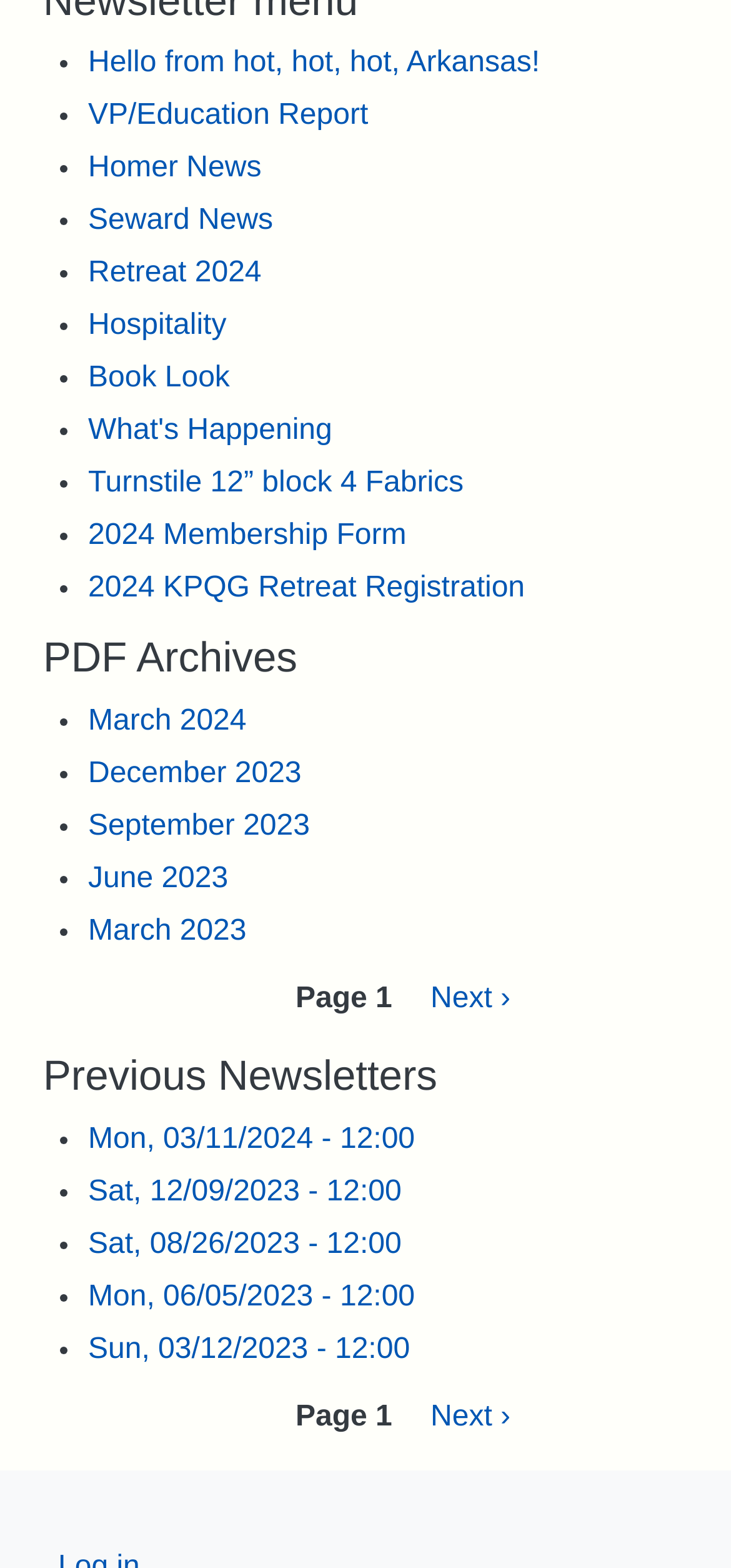Identify the bounding box coordinates of the region that needs to be clicked to carry out this instruction: "Click on 'Mon, 03/11/2024 - 12:00' link". Provide these coordinates as four float numbers ranging from 0 to 1, i.e., [left, top, right, bottom].

[0.121, 0.717, 0.568, 0.737]